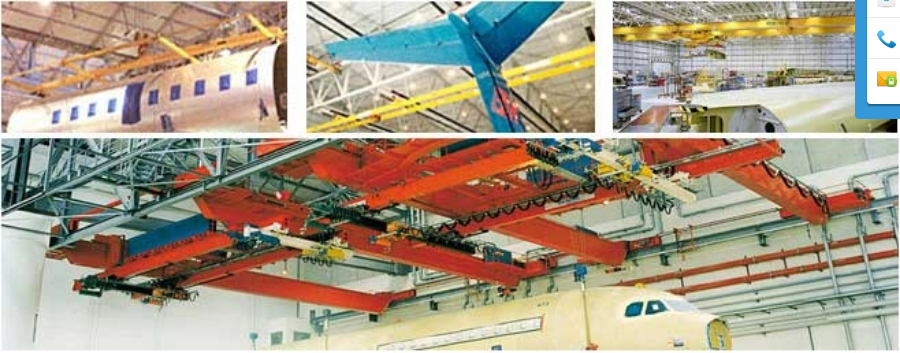Describe every important feature and element in the image comprehensively.

The image titled "Overhead Cranes For Aircraft Manufacturing" showcases advanced crane systems used in the aircraft production industry. It features a series of overhead cranes equipped with bright orange and yellow components, positioned strategically within a spacious manufacturing facility. The cranes are designed to facilitate the handling of large and complex aircraft components, highlighting their importance in ensuring precise movement and alignment. 

In the upper segment of the image, three smaller images depict various parts of an aircraft being maneuvered, emphasizing the cranes’ role in in-house component handling. The extensive overhead system effectively demonstrates its capability in supporting the intricate and critical processes required for aircraft assembly, reflecting the high standards of safety and efficiency demanded in the aerospace sector.